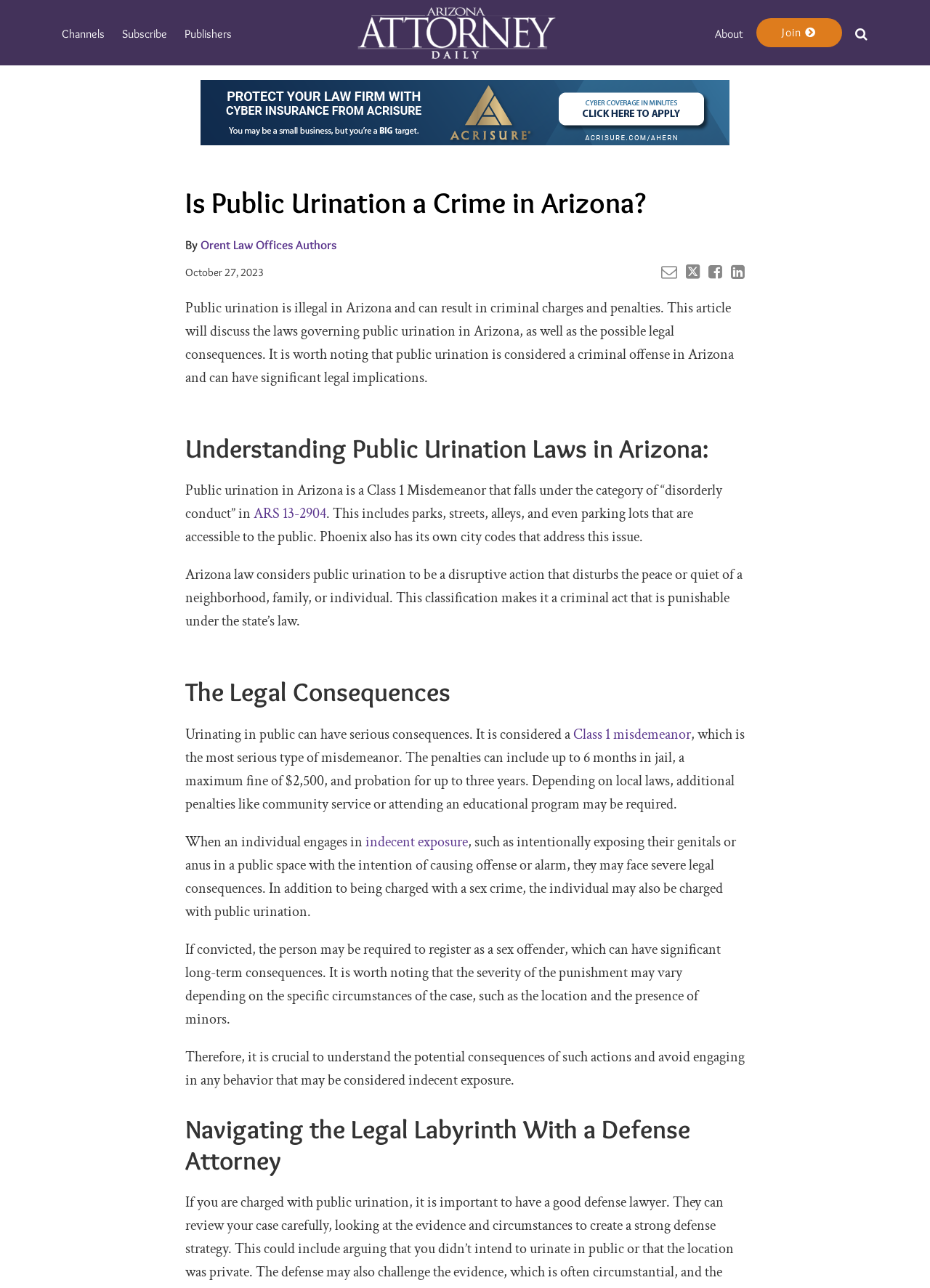Provide the bounding box coordinates in the format (top-left x, top-left y, bottom-right x, bottom-right y). All values are floating point numbers between 0 and 1. Determine the bounding box coordinate of the UI element described as: hydropower plants

None